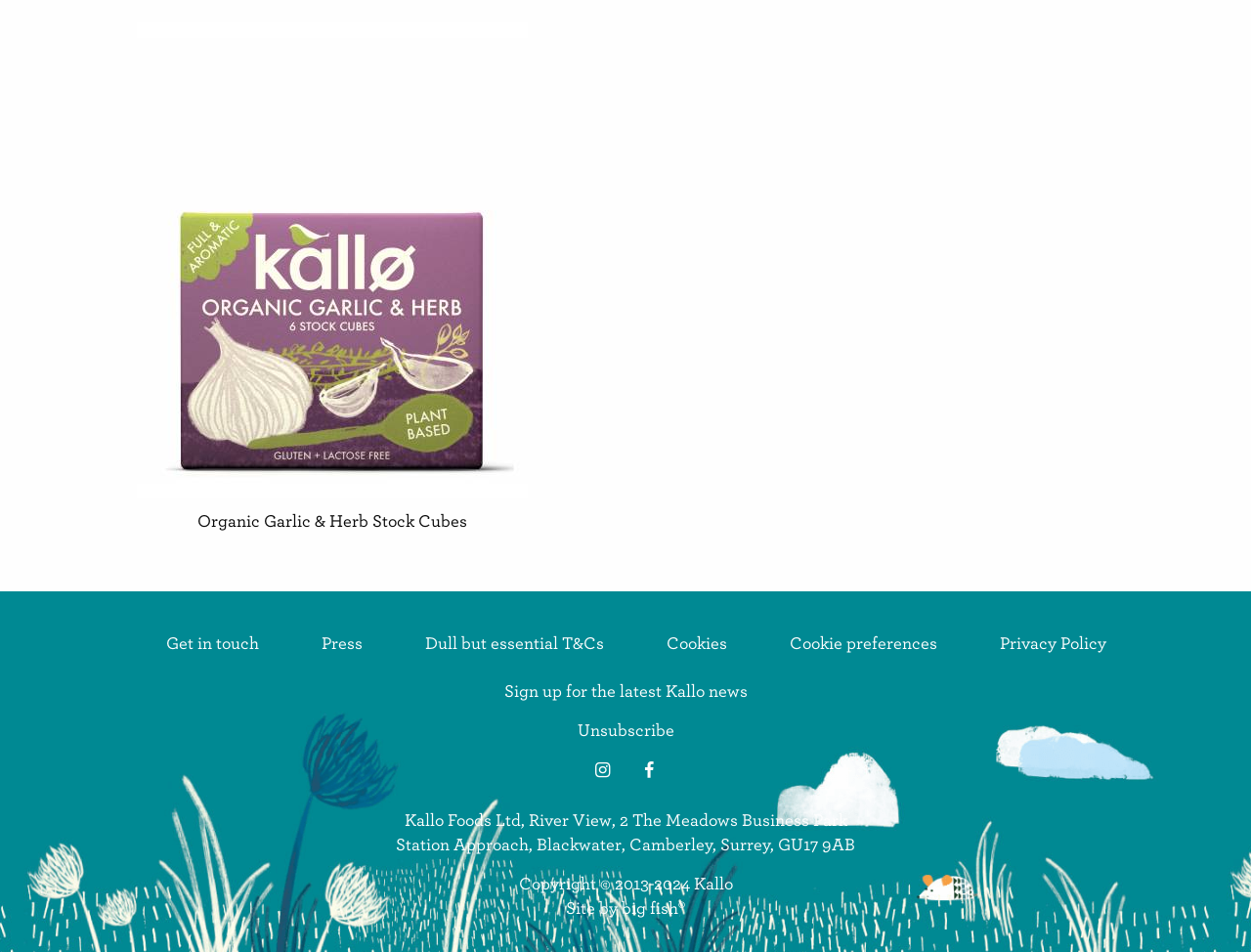What is the purpose of the link 'Get in touch'?
Can you give a detailed and elaborate answer to the question?

The link 'Get in touch' is located alongside other links such as 'Press' and 'Dull but essential T&Cs', suggesting that it is a way for users to contact the company, possibly for inquiries or feedback.